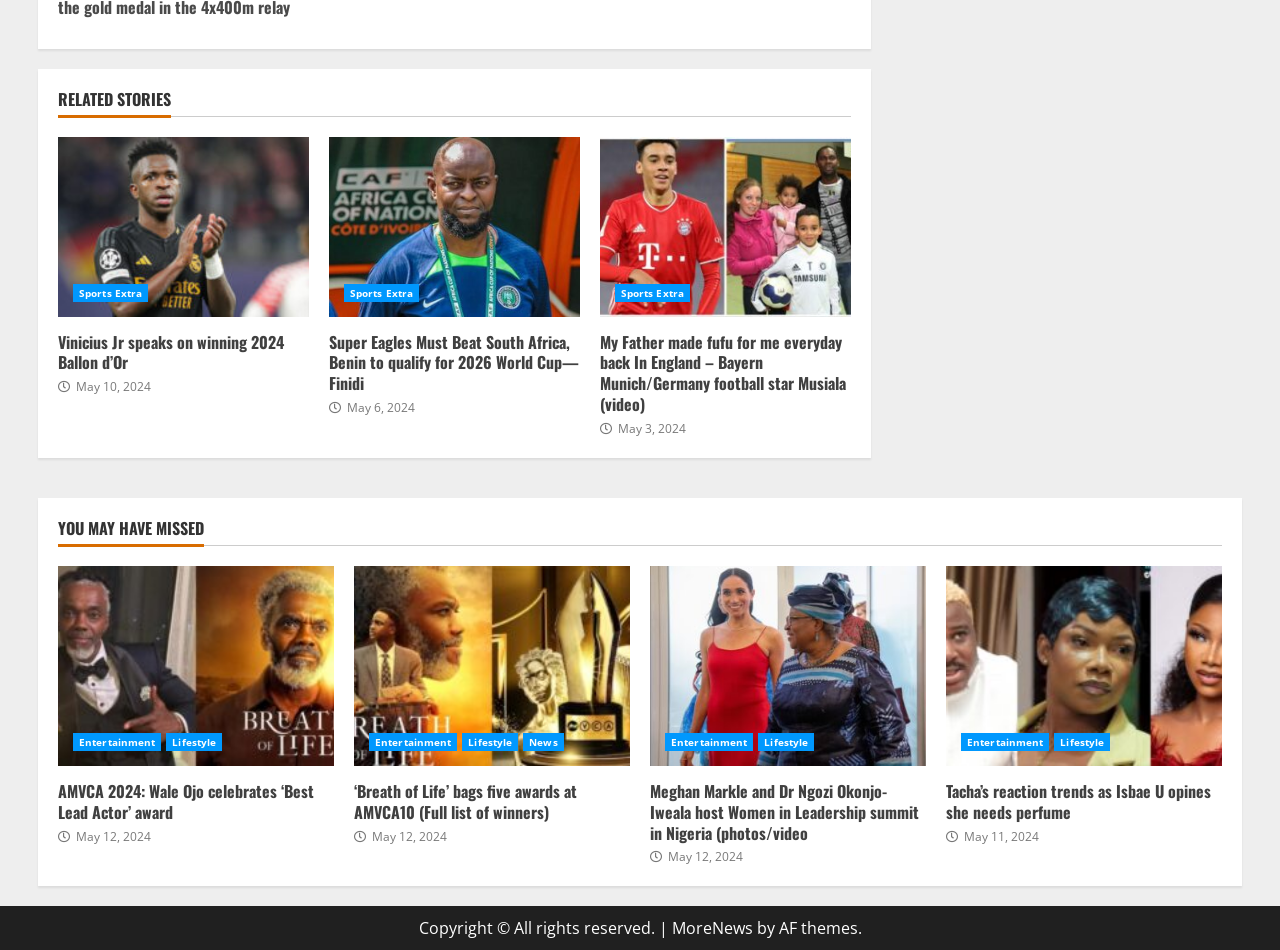Pinpoint the bounding box coordinates for the area that should be clicked to perform the following instruction: "Explore the Knowledge Base".

None